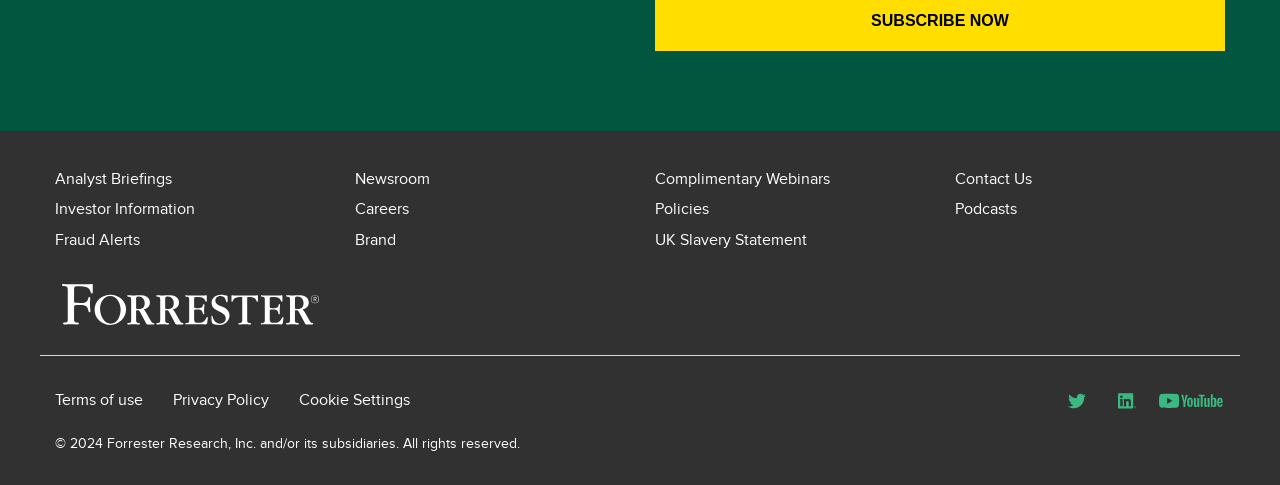What is the call-to-action button in the top section? Using the information from the screenshot, answer with a single word or phrase.

SUBSCRIBE NOW